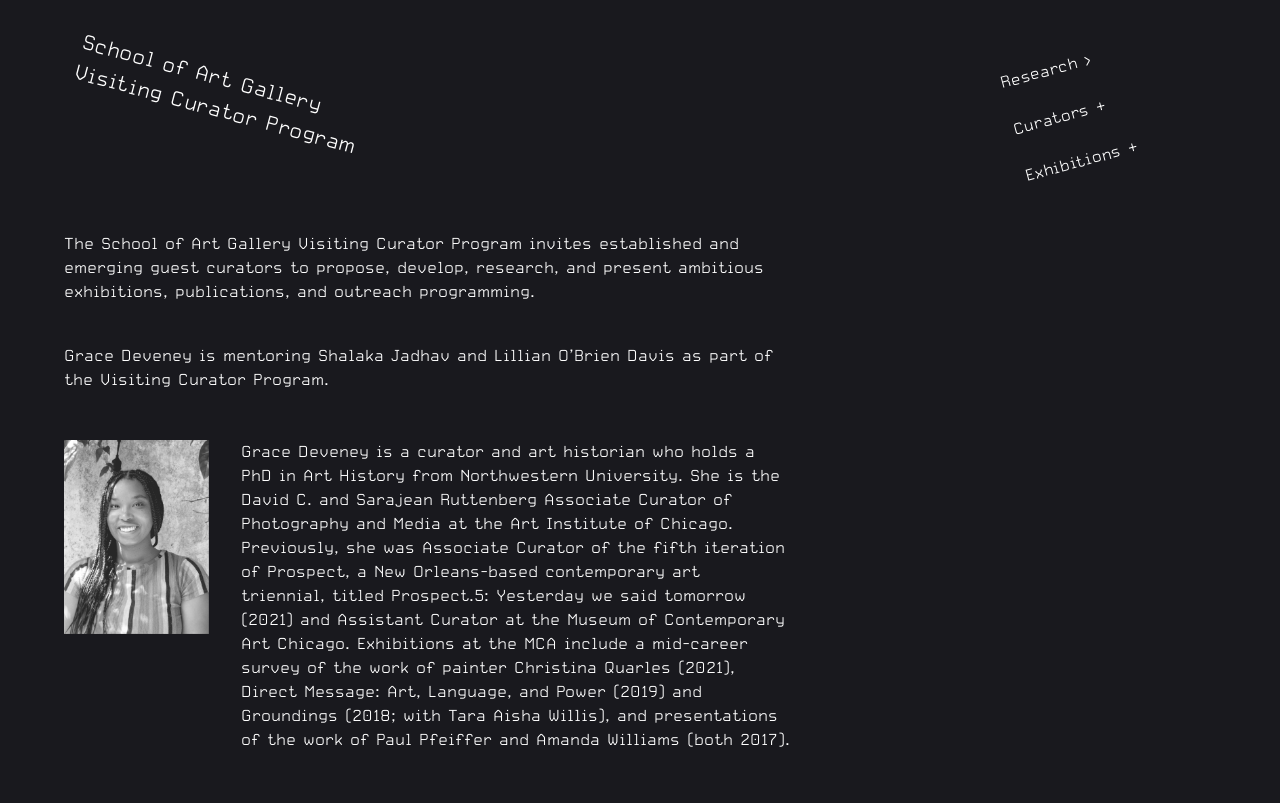What is the name of the art historian mentioned on the page?
Give a one-word or short phrase answer based on the image.

Grace Deveney